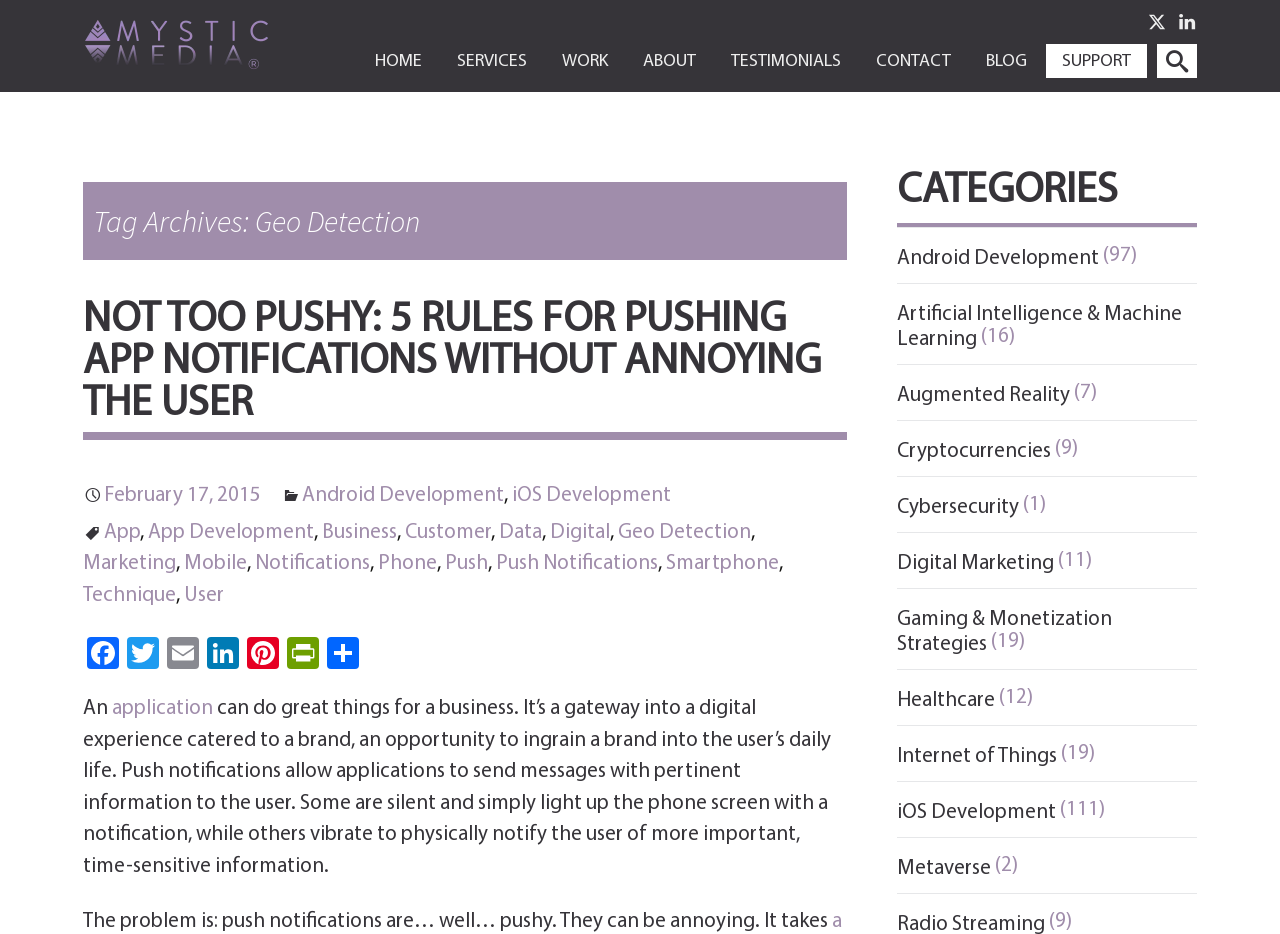Locate the bounding box coordinates of the area where you should click to accomplish the instruction: "Go to the HOME page".

[0.28, 0.047, 0.342, 0.098]